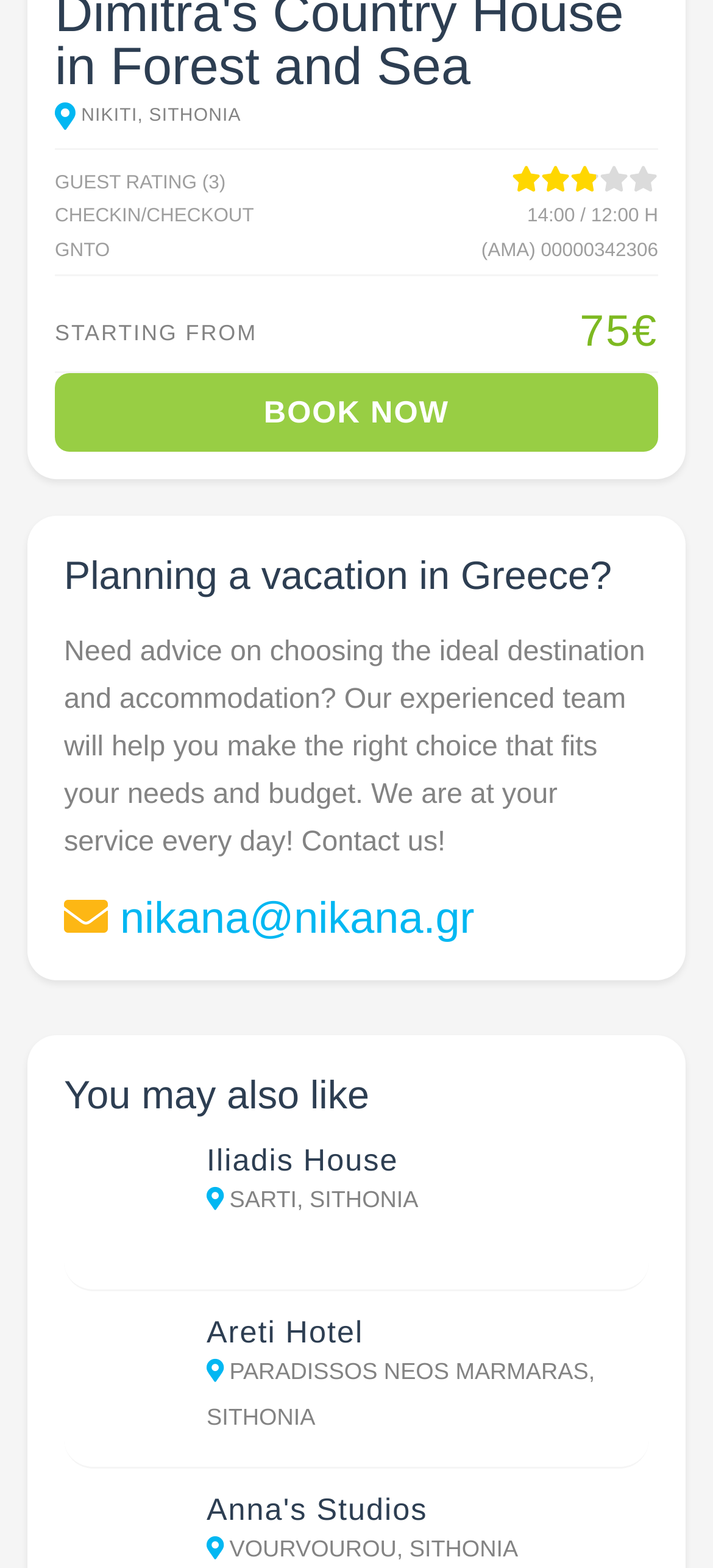How many accommodations are listed?
Answer the question with as much detail as possible.

I counted the number of articles with headings and images, which are likely to be accommodations. There are three such articles, each with a heading, image, and links to the accommodation.